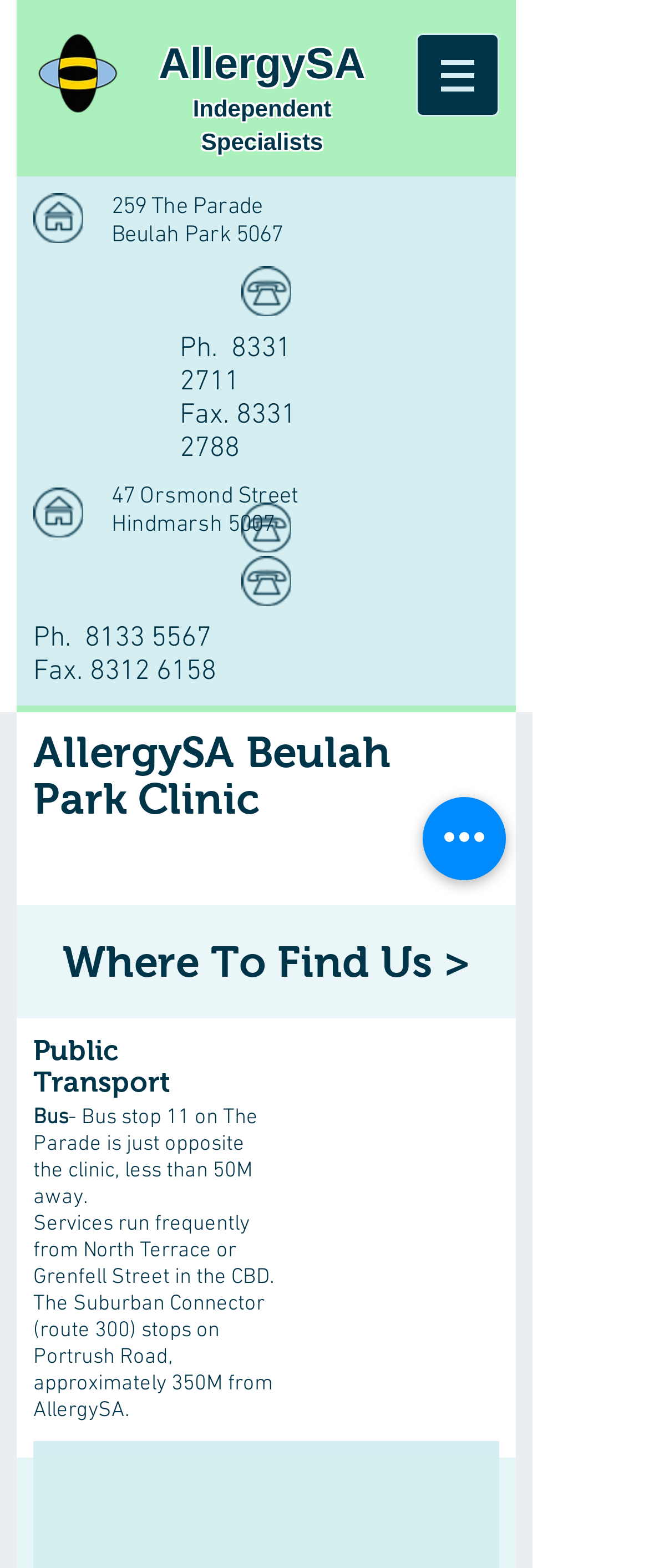What is the name of the clinic?
Using the image as a reference, answer with just one word or a short phrase.

AllergySA Beulah Park Clinic